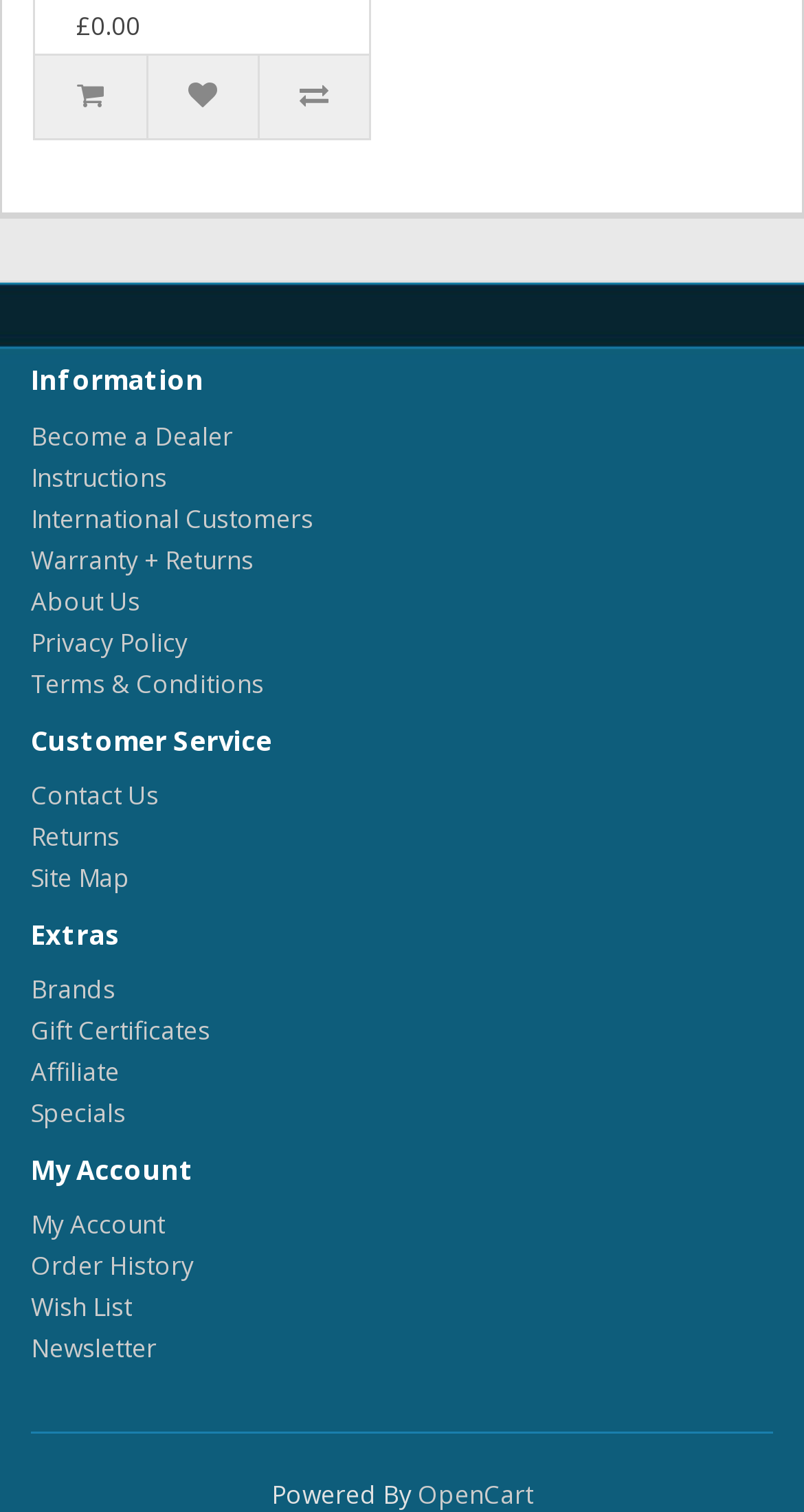Based on the image, give a detailed response to the question: What is the second button from the left?

The second button from the left is an icon button with a Unicode value of , located next to the first button with a Unicode value of .